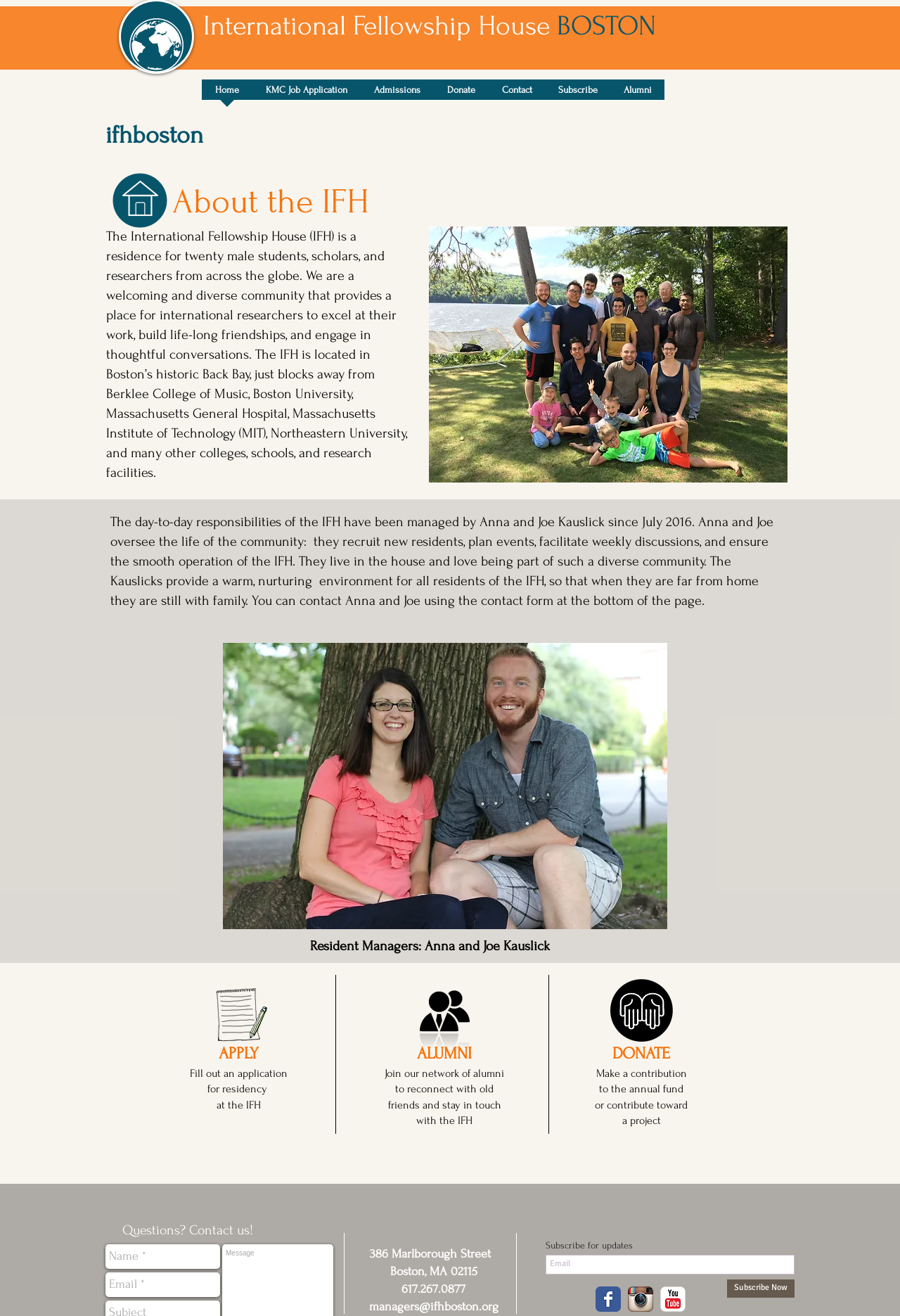Please answer the following question using a single word or phrase: 
What is the name of the residence?

International Fellowship House